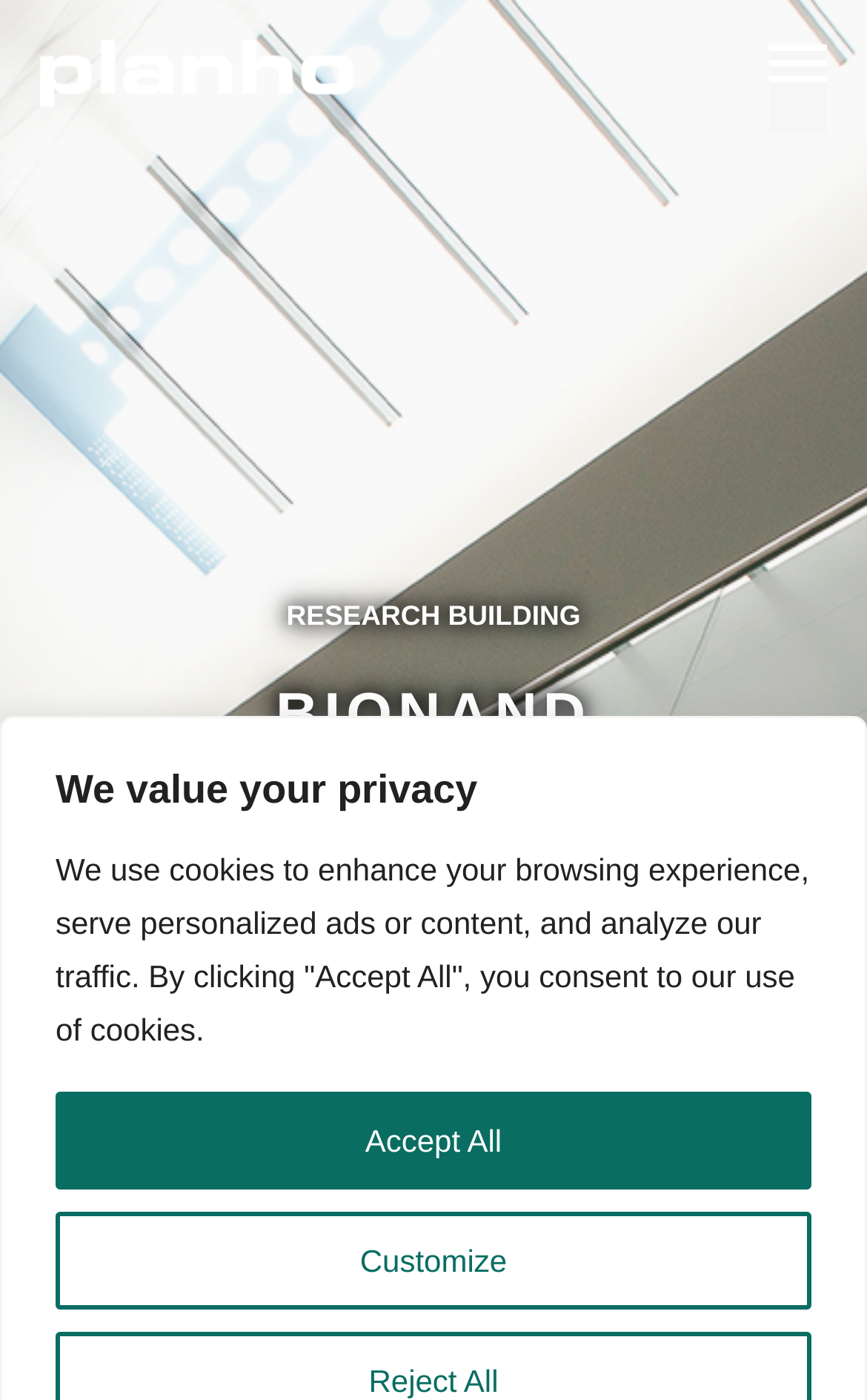Explain the features and main sections of the webpage comprehensively.

The webpage appears to be the homepage of the Andalusian Centre for Nanomedicine and Biotechnology, also referred to as Bionand. At the top of the page, there is a heading that reads "Planho Planho" with two identical images of the Planho logo beside it. Below this, there is a heading that says "RESEARCH BUILDING" which is a clickable link. 

To the right of the "RESEARCH BUILDING" heading, there is a heading that reads "BIONAND". Below this, there is a text that indicates the location of Bionand, which is Málaga, Spain.

At the top-right corner of the page, there is a button with an icon and a "CLOSE" text beside it. 

Near the bottom of the page, there is a section related to privacy, with a heading that says "We value your privacy". Below this, there are two buttons, "Customize" and "Accept All", which are likely related to managing privacy settings.

Overall, the webpage has a simple and organized layout, with clear headings and concise text that provide an overview of the Andalusian Centre for Nanomedicine and Biotechnology.